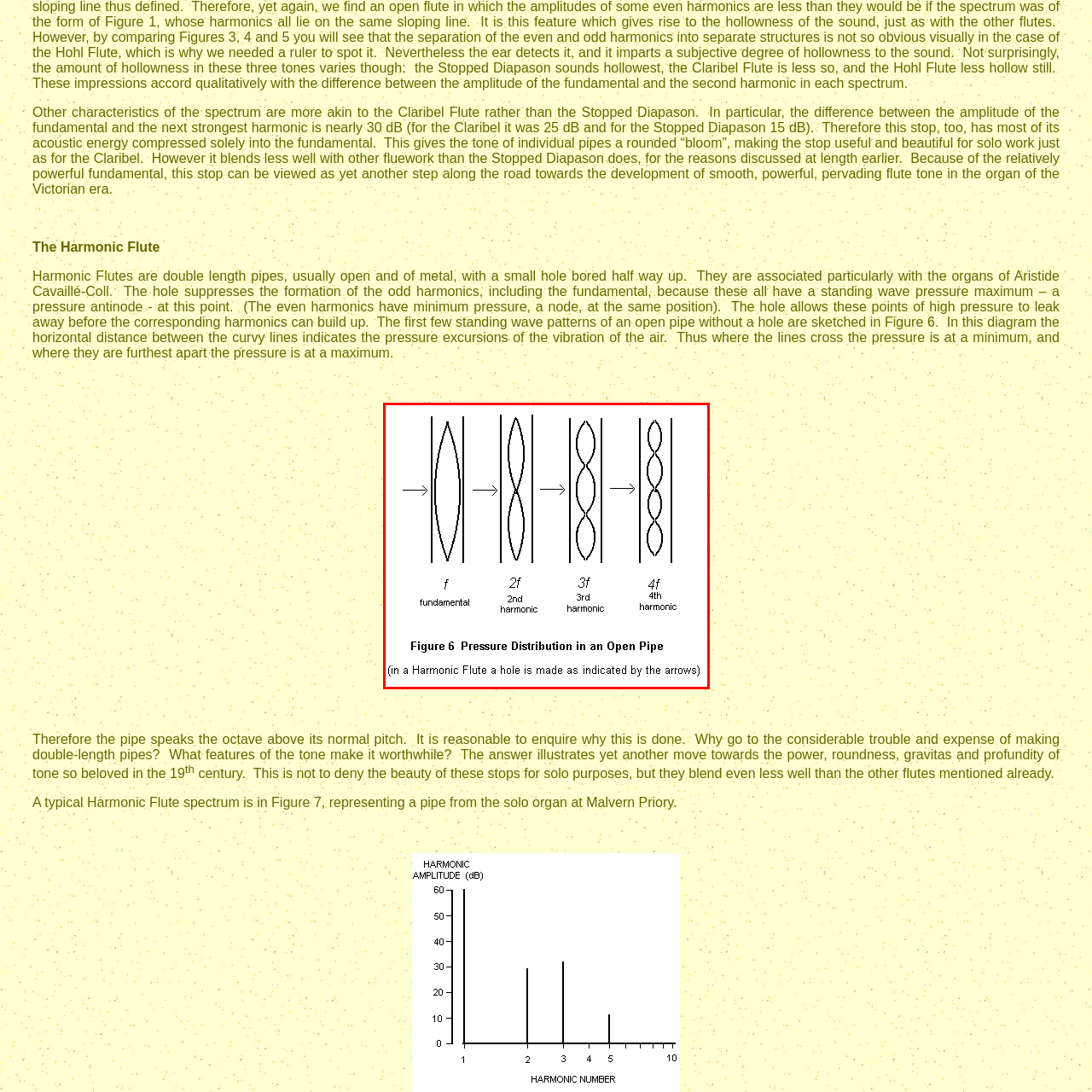Provide an elaborate description of the visual elements present in the image enclosed by the red boundary.

The image labeled as "Figure 6" illustrates the pressure distribution within an open pipe, demonstrating how sound waves behave at different harmonic frequencies. The diagram showcases four distinct configurations: 

1. The first pipe represents the fundamental frequency (f), which has a simple, elongated shape indicating a single pressure node at its midpoint.
2. The second representation shows the second harmonic (2f), characterized by a more complex wave pattern with one additional node.
3. The third configuration illustrates the third harmonic (3f), featuring two pressure nodes and a more intricate waveform with greater oscillations.
4. Finally, the fourth depiction represents the fourth harmonic (4f), exhibiting even more nodes and complex pressure variations.

Annotations indicate that in the context of a Harmonic Flute, a hole is present at specific locations along the pipe, as denoted by arrows, which alters the typical pressure distributions, particularly impacting the formation of odd harmonics. This visual representation aids in understanding the unique acoustic characteristics of harmonic flutes, including how they produce sound and the significance of the pressure dynamics involved.